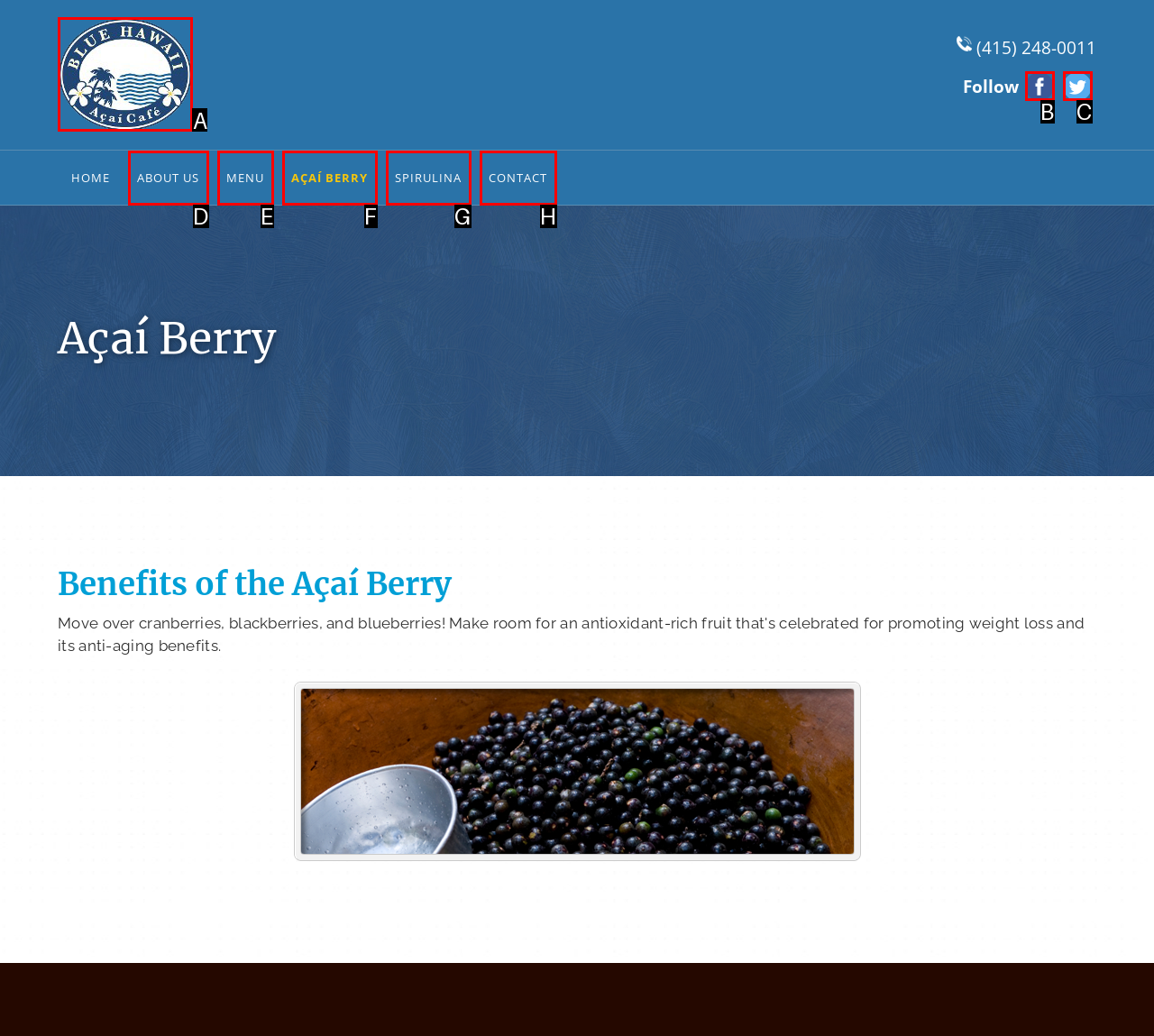Figure out which option to click to perform the following task: Click the BHAC Logo
Provide the letter of the correct option in your response.

A